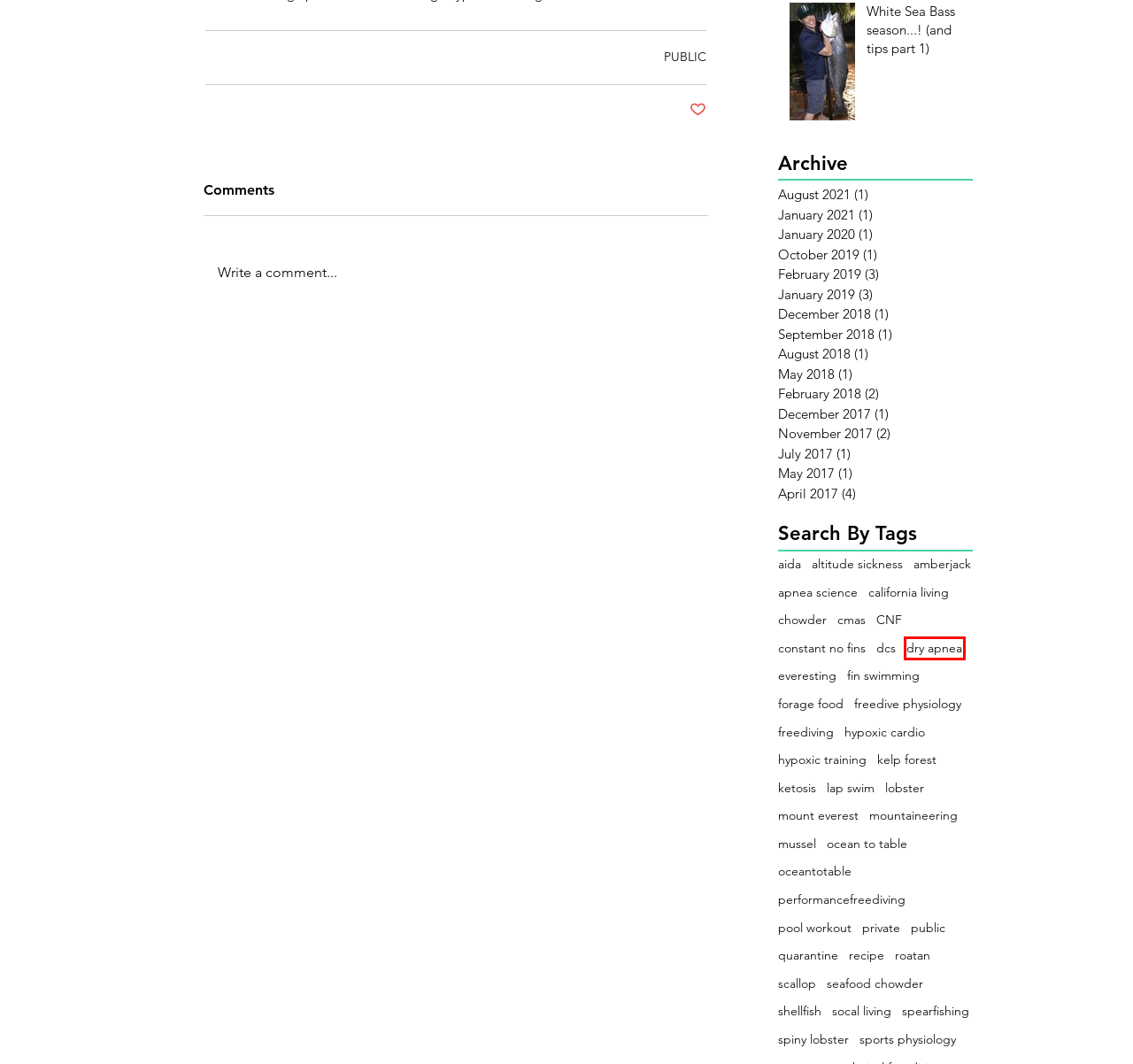You have a screenshot of a webpage with a red bounding box around an element. Identify the webpage description that best fits the new page that appears after clicking the selected element in the red bounding box. Here are the candidates:
A. mountaineering | socalspearit
B. White Sea Bass season...! (and tips part 1)
C. apnea science | socalspearit
D. scallop | socalspearit
E. April - 2017
F. PUBLIC
G. dry apnea | socalspearit
H. amberjack | socalspearit

G